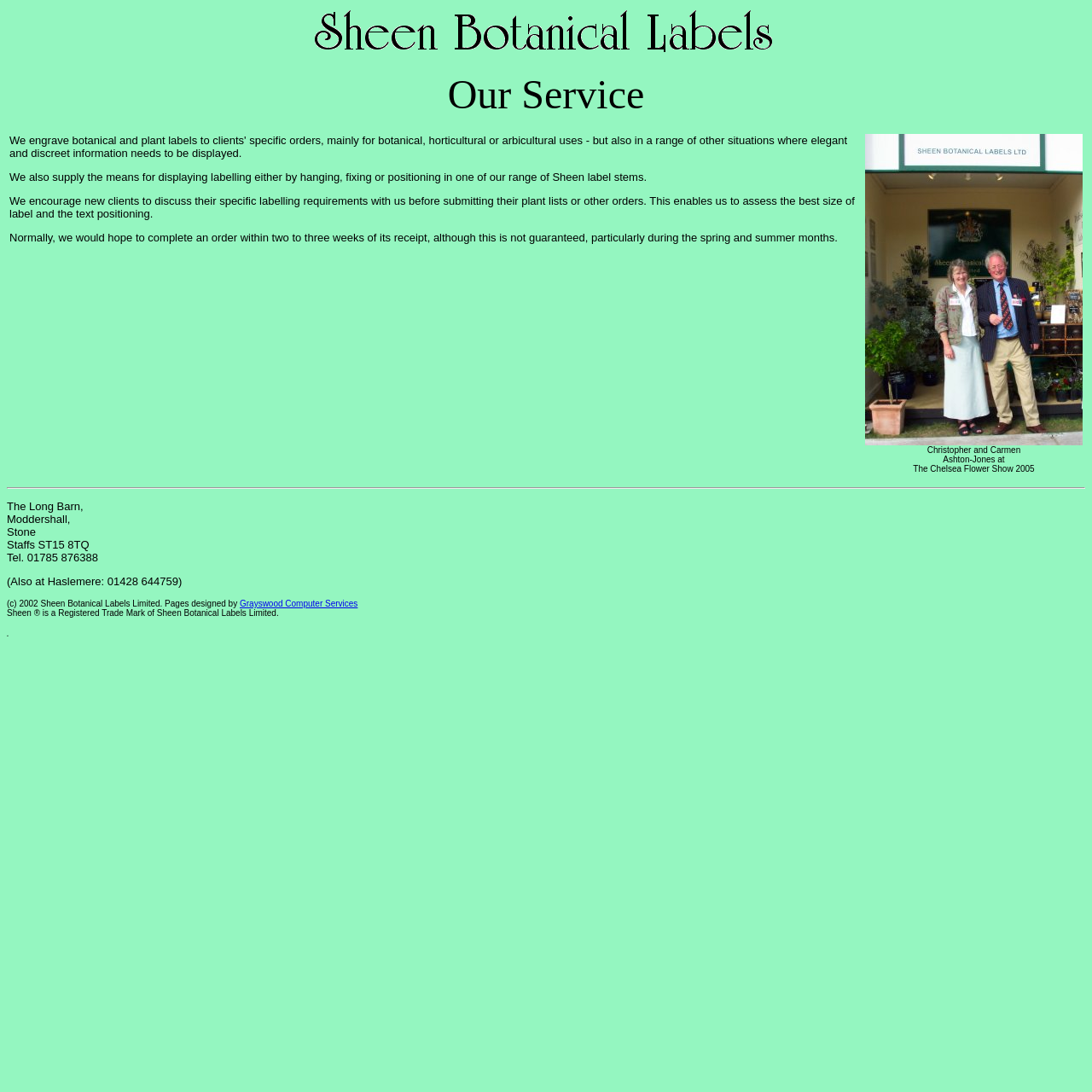What is the main service offered by Sheen Botanical Labels?
Please use the visual content to give a single word or phrase answer.

Engraving botanical labels